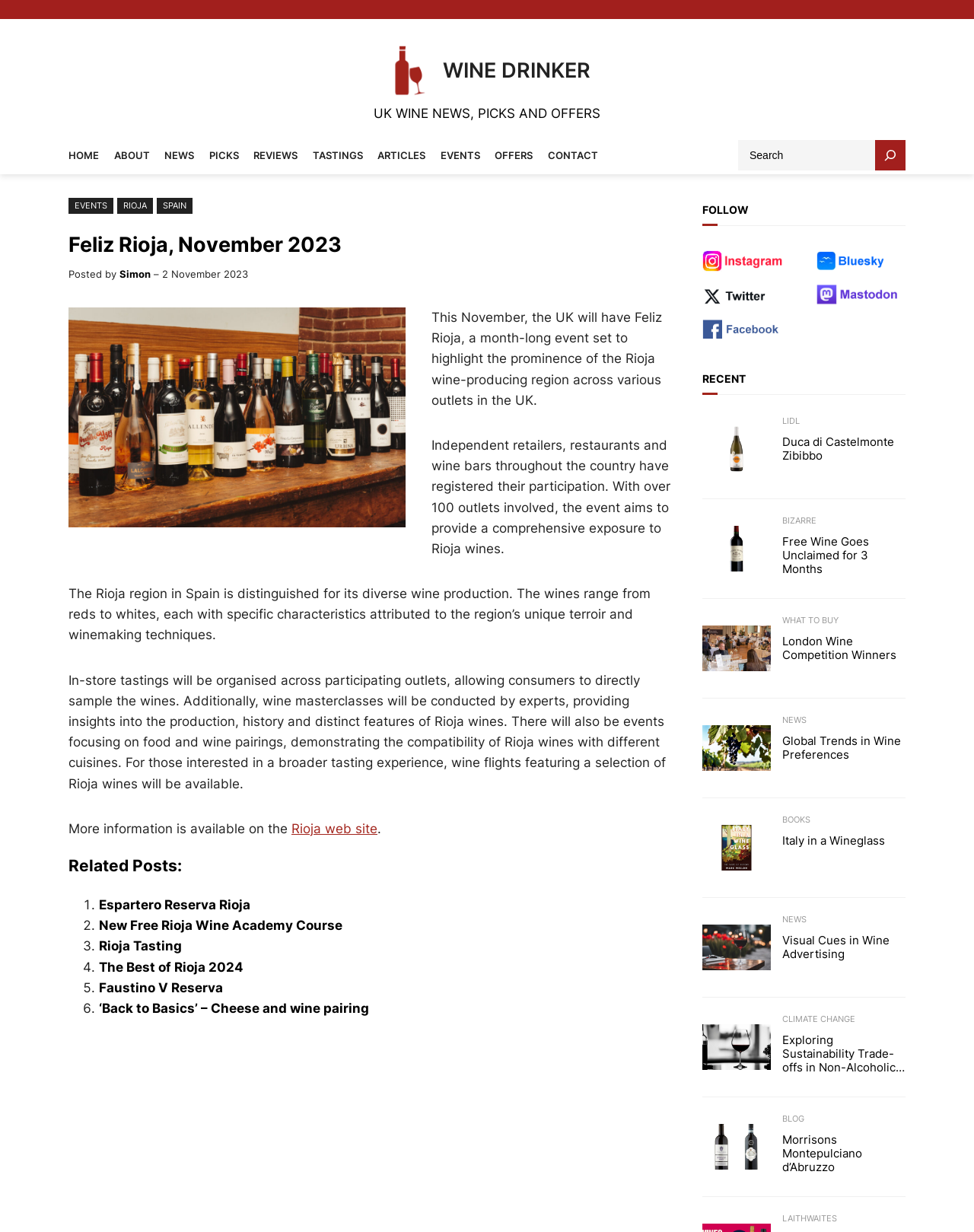Please determine the bounding box coordinates of the element's region to click in order to carry out the following instruction: "Read about Feliz Rioja event". The coordinates should be four float numbers between 0 and 1, i.e., [left, top, right, bottom].

[0.07, 0.189, 0.696, 0.209]